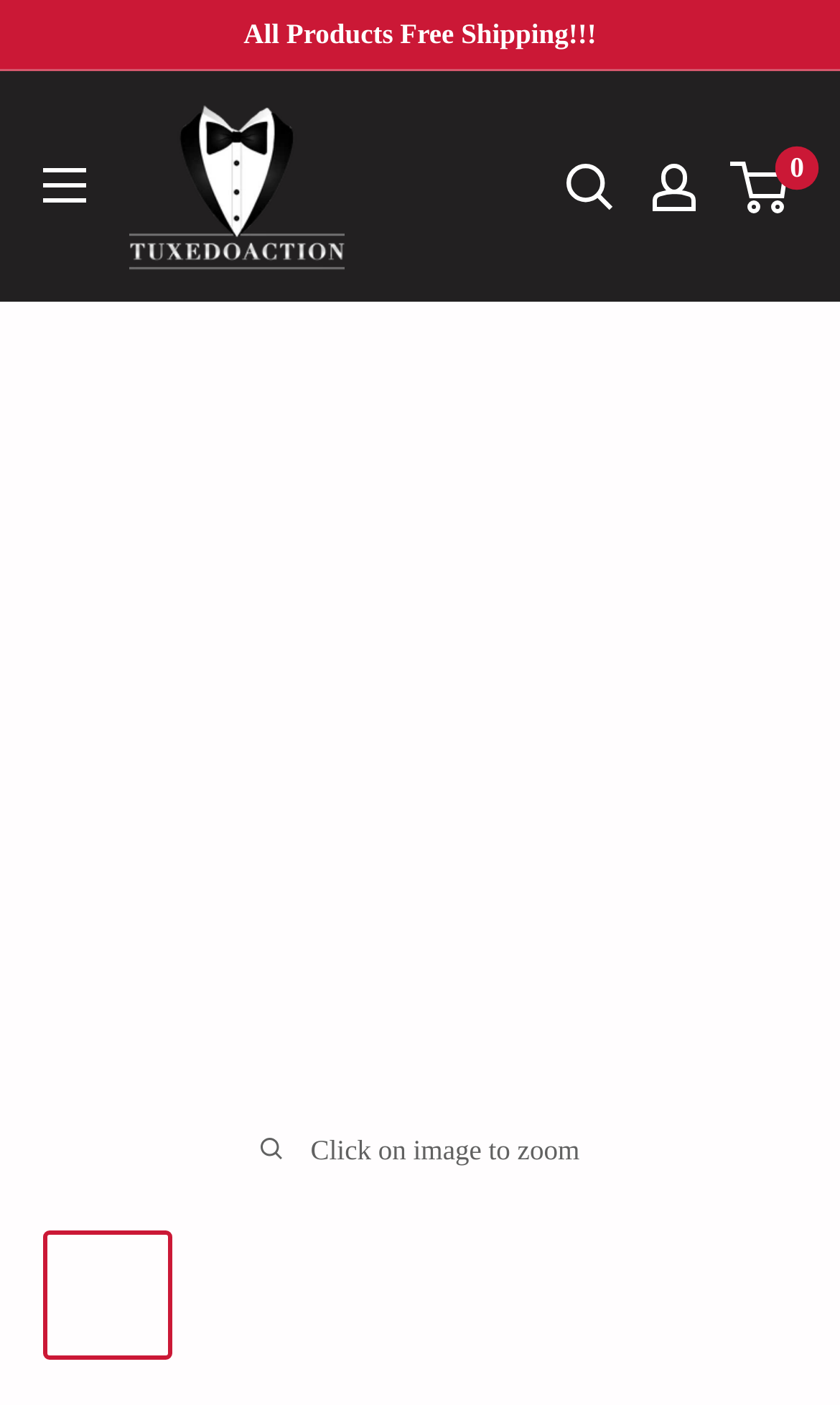Locate and extract the headline of this webpage.

Mens 2-Piece Gold Embroidered Velvet Black Dinner Jacket